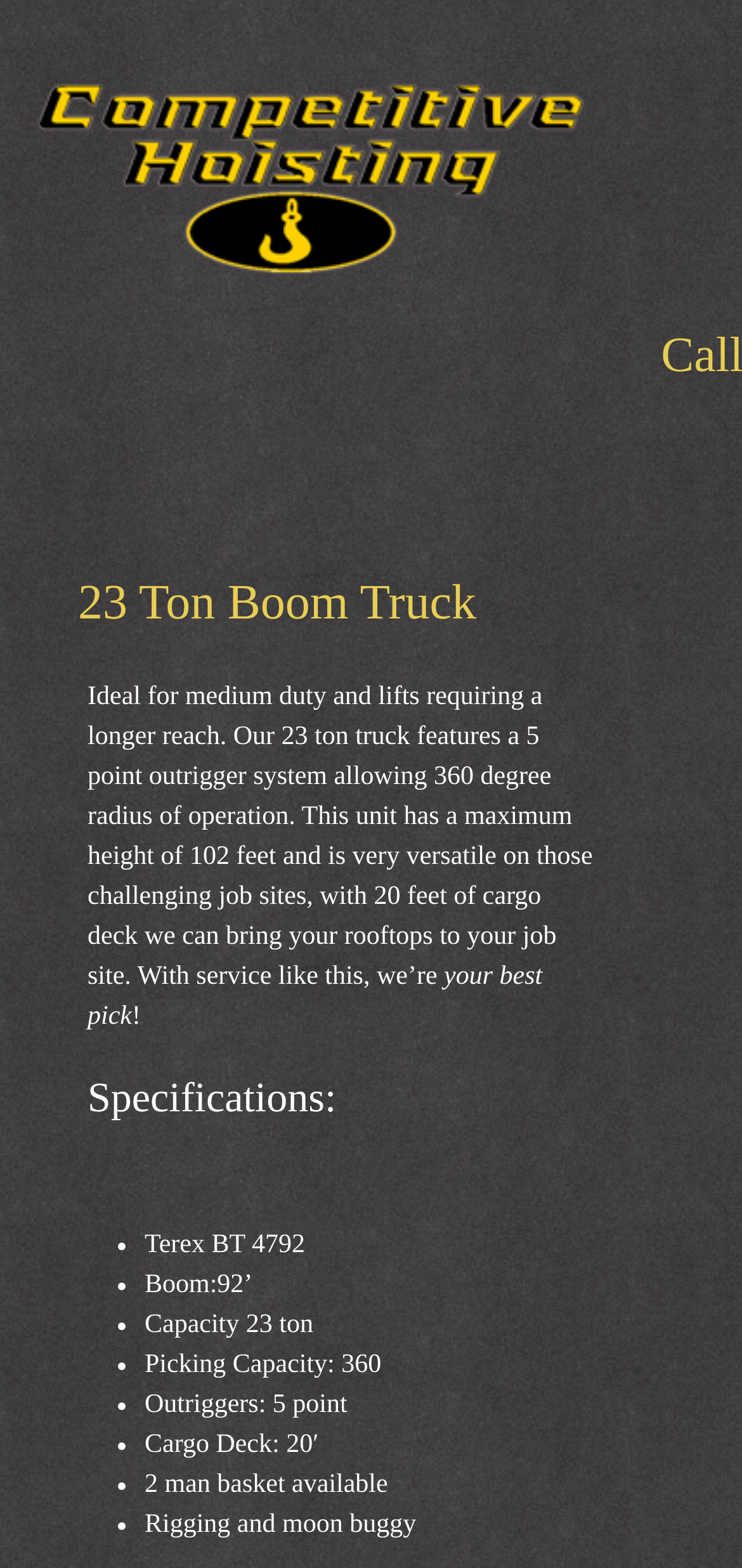Construct a comprehensive description capturing every detail on the webpage.

The webpage is about a 23-ton boom truck rental service offered by Competitive Hoisting. At the top-left corner, there is a link to the company's main page, accompanied by a logo image. Below the logo, there is a heading titled "Specifications:".

The specifications section is organized as a list, with each item marked by a bullet point. The list includes details about the boom truck, such as its boom length (92'), capacity (23 tons), picking capacity (360), outrigger system (5-point), cargo deck length (20'), and availability of a 2-man basket. Additionally, the list mentions that rigging and moon buggy services are also offered.

All the elements are positioned in a vertical layout, with the link and logo at the top, followed by the specifications heading, and then the list of specifications. The list items are stacked on top of each other, with each item slightly indented to the right.